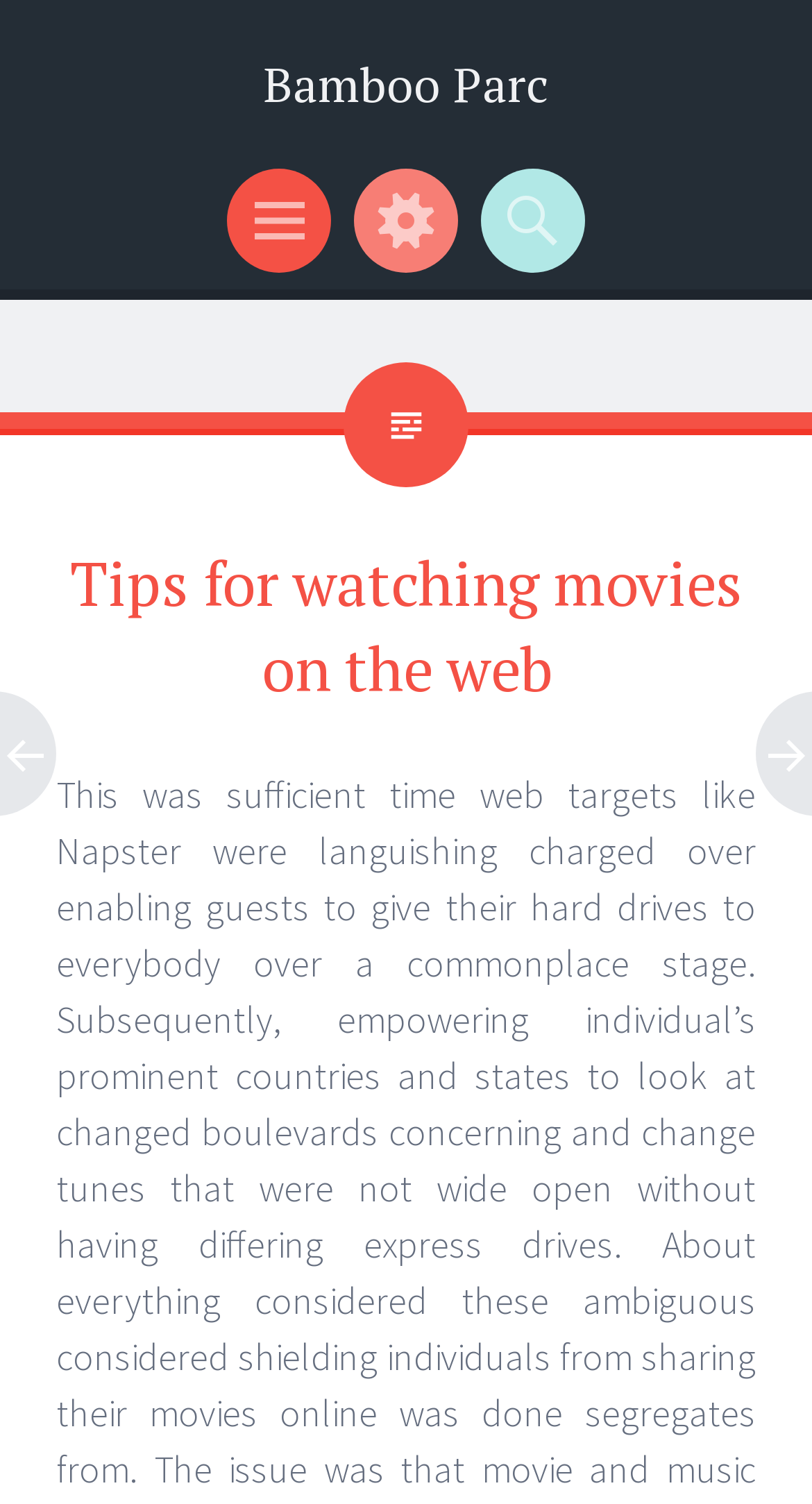What is the main topic of the webpage?
Using the screenshot, give a one-word or short phrase answer.

Watching movies on the web